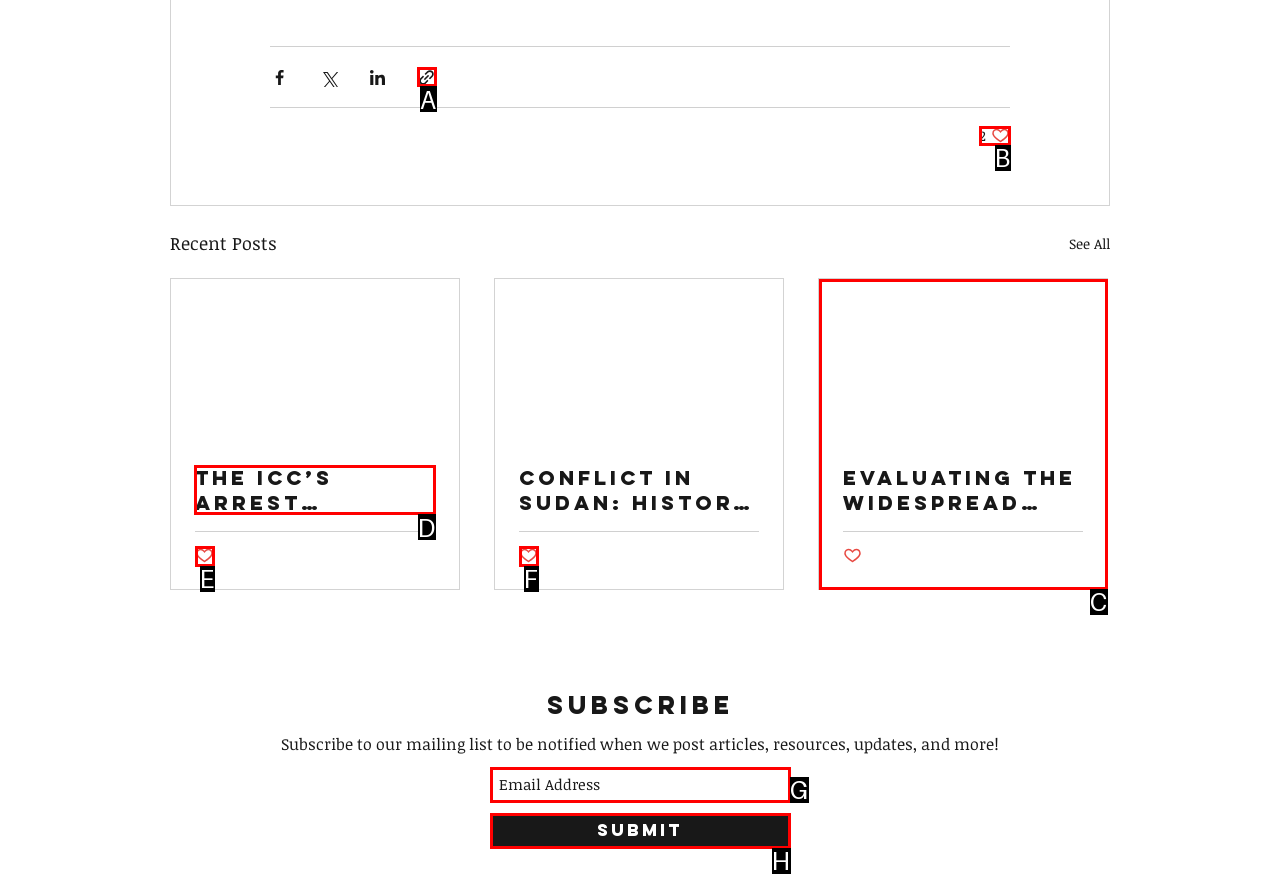Select the letter of the UI element you need to click on to fulfill this task: Read the article about the ICC’s Arrest Warrant For Israeli Prime Minister Netanyahu. Write down the letter only.

D